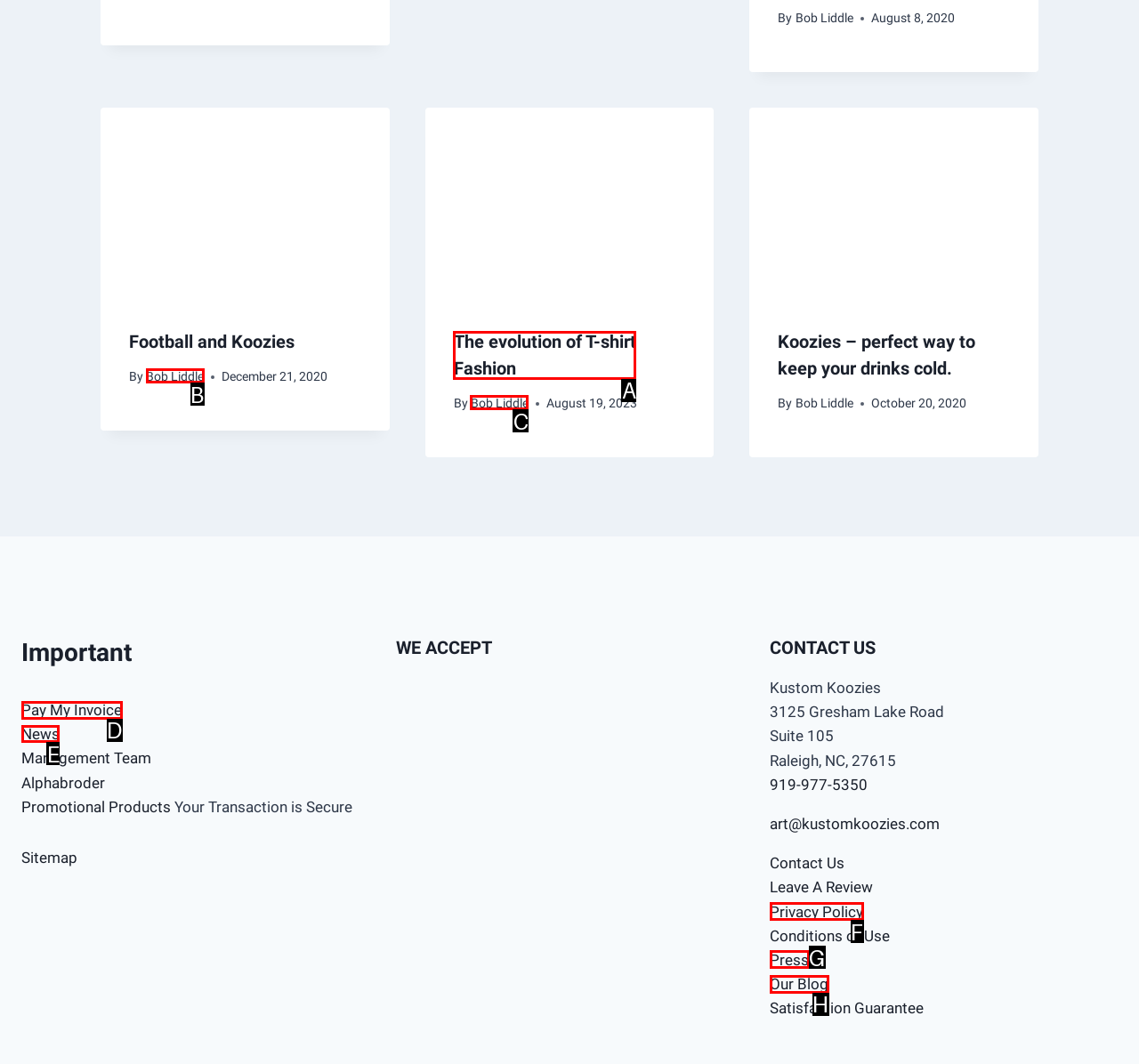Identify the correct lettered option to click in order to perform this task: Go to 'News'. Respond with the letter.

E